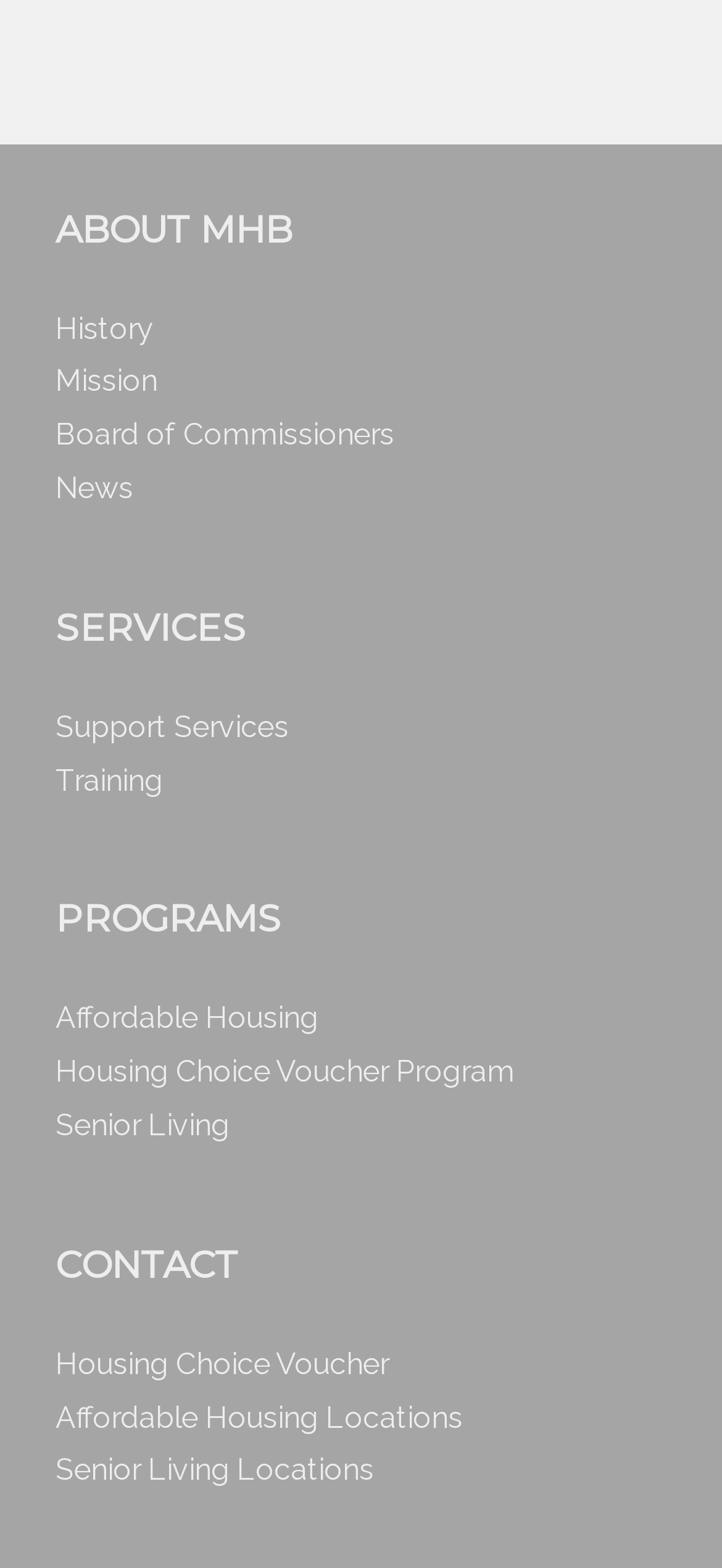Locate the bounding box coordinates of the region to be clicked to comply with the following instruction: "Contact MHB about Housing Choice Voucher". The coordinates must be four float numbers between 0 and 1, in the form [left, top, right, bottom].

[0.077, 0.858, 0.538, 0.881]